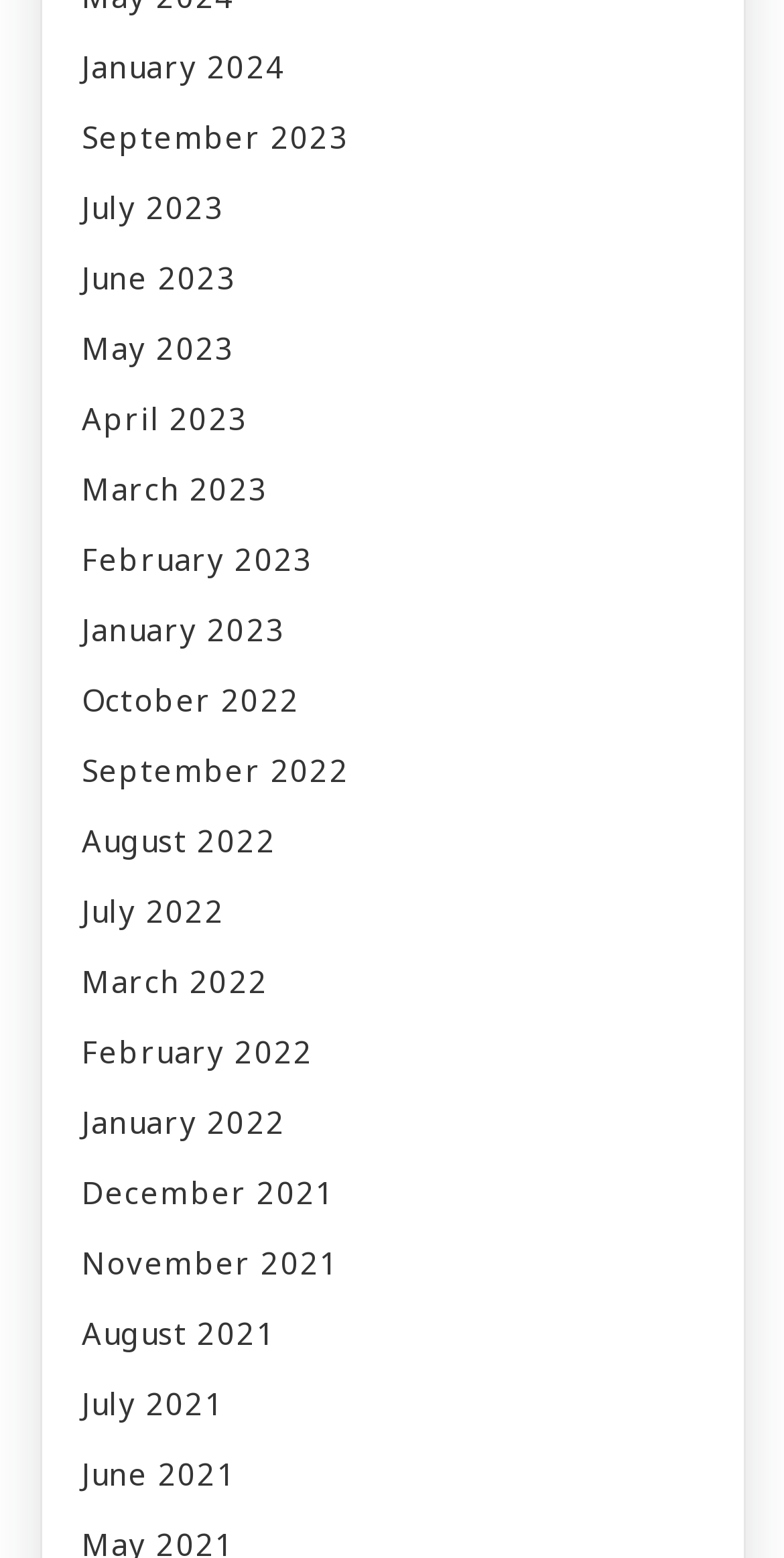Use a single word or phrase to answer the question: What is the most recent month listed?

January 2024